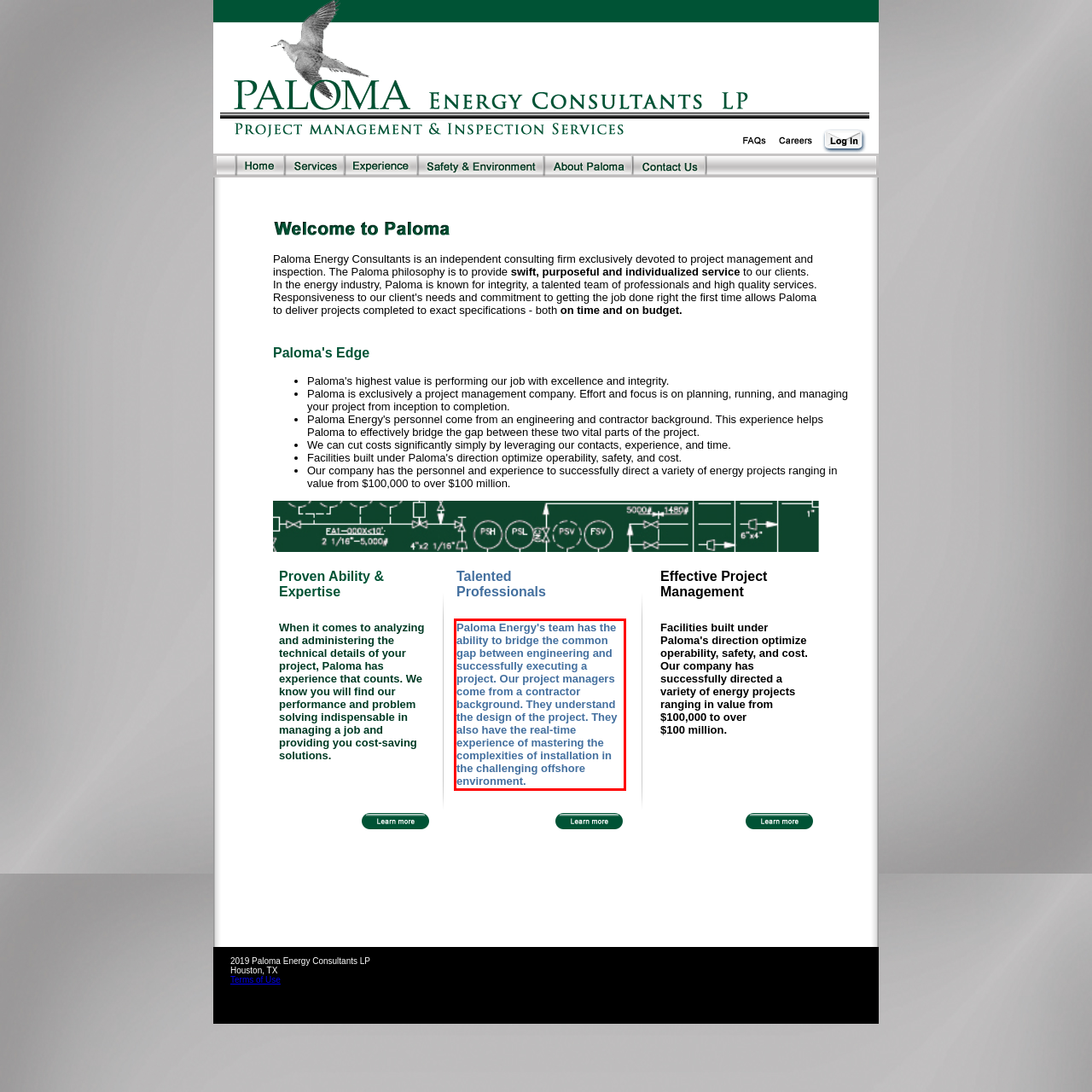Please look at the webpage screenshot and extract the text enclosed by the red bounding box.

Paloma Energy's team has the ability to bridge the common gap between engineering and successfully executing a project. Our project managers come from a contractor background. They understand the design of the project. They also have the real-time experience of mastering the complexities of installation in the challenging offshore environment.